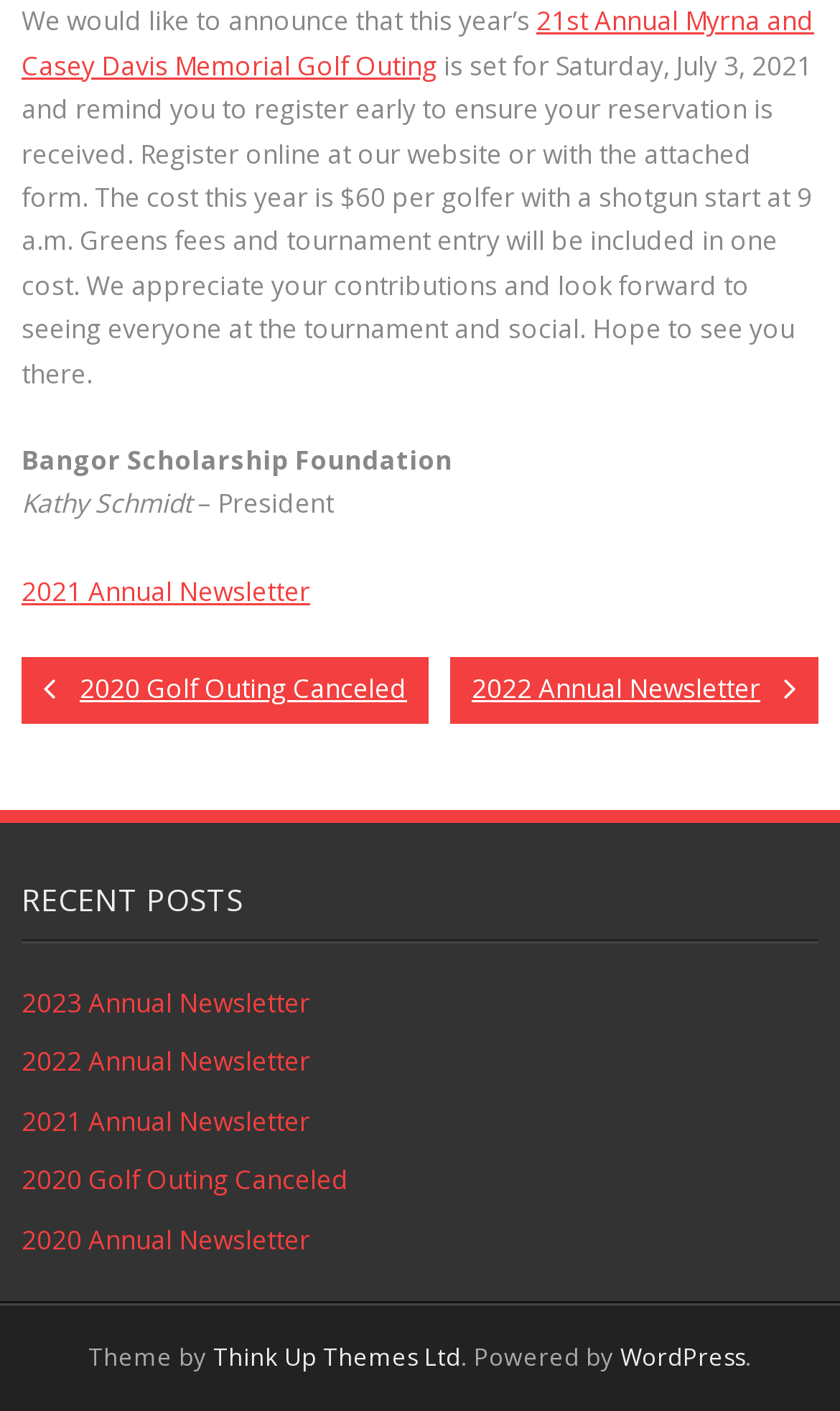Using floating point numbers between 0 and 1, provide the bounding box coordinates in the format (top-left x, top-left y, bottom-right x, bottom-right y). Locate the UI element described here: 2022 Annual Newsletter

[0.536, 0.466, 0.974, 0.512]